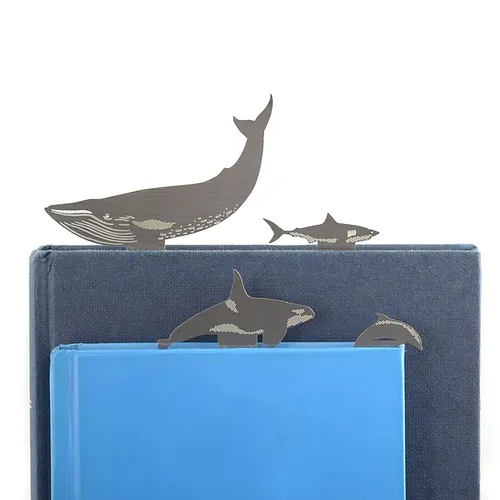What is the price of the Marine Ocean bookmarks?
Look at the screenshot and respond with a single word or phrase.

£7.95